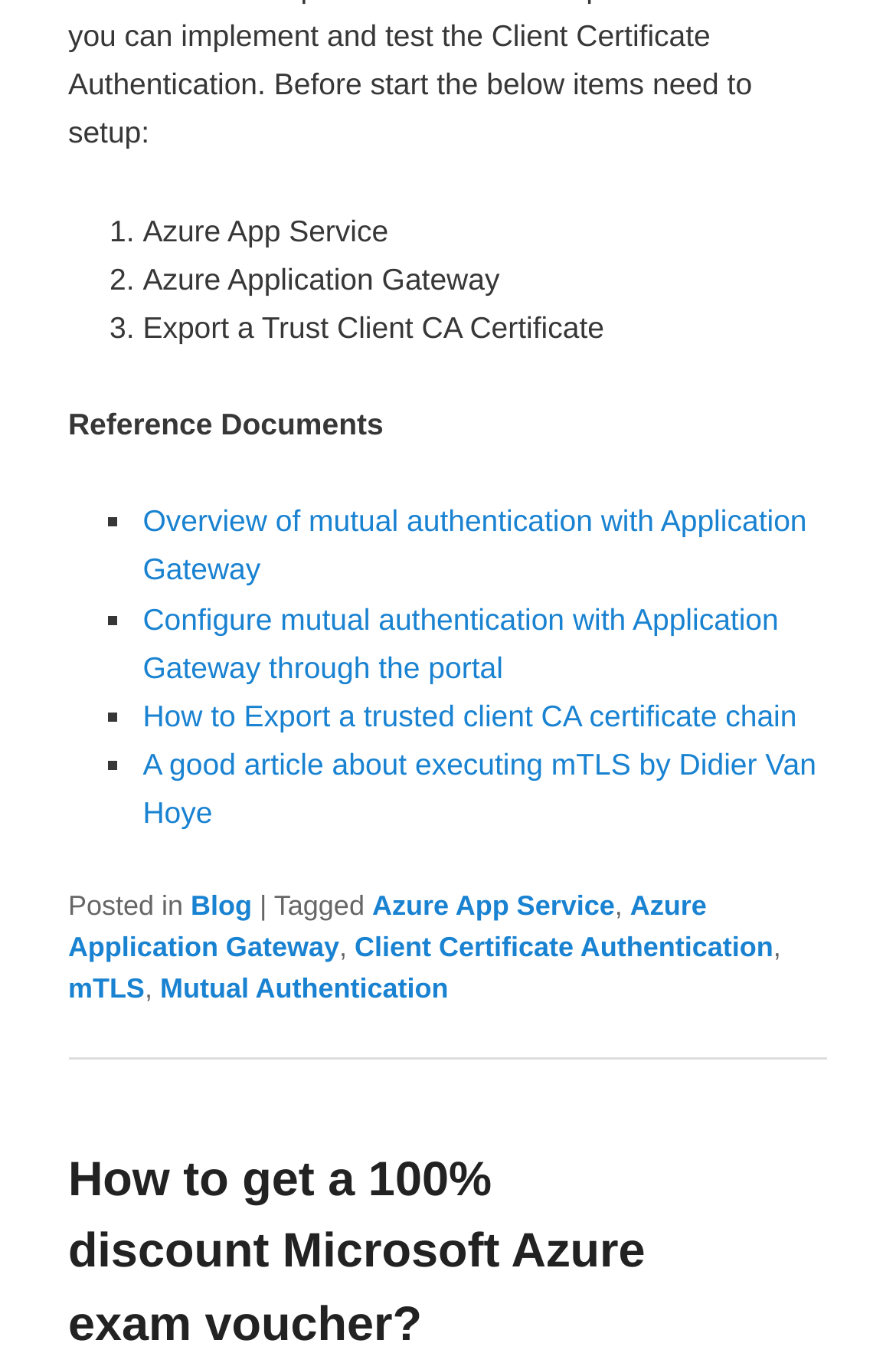Identify the bounding box coordinates for the element that needs to be clicked to fulfill this instruction: "Learn about Azure App Service". Provide the coordinates in the format of four float numbers between 0 and 1: [left, top, right, bottom].

[0.415, 0.653, 0.686, 0.677]